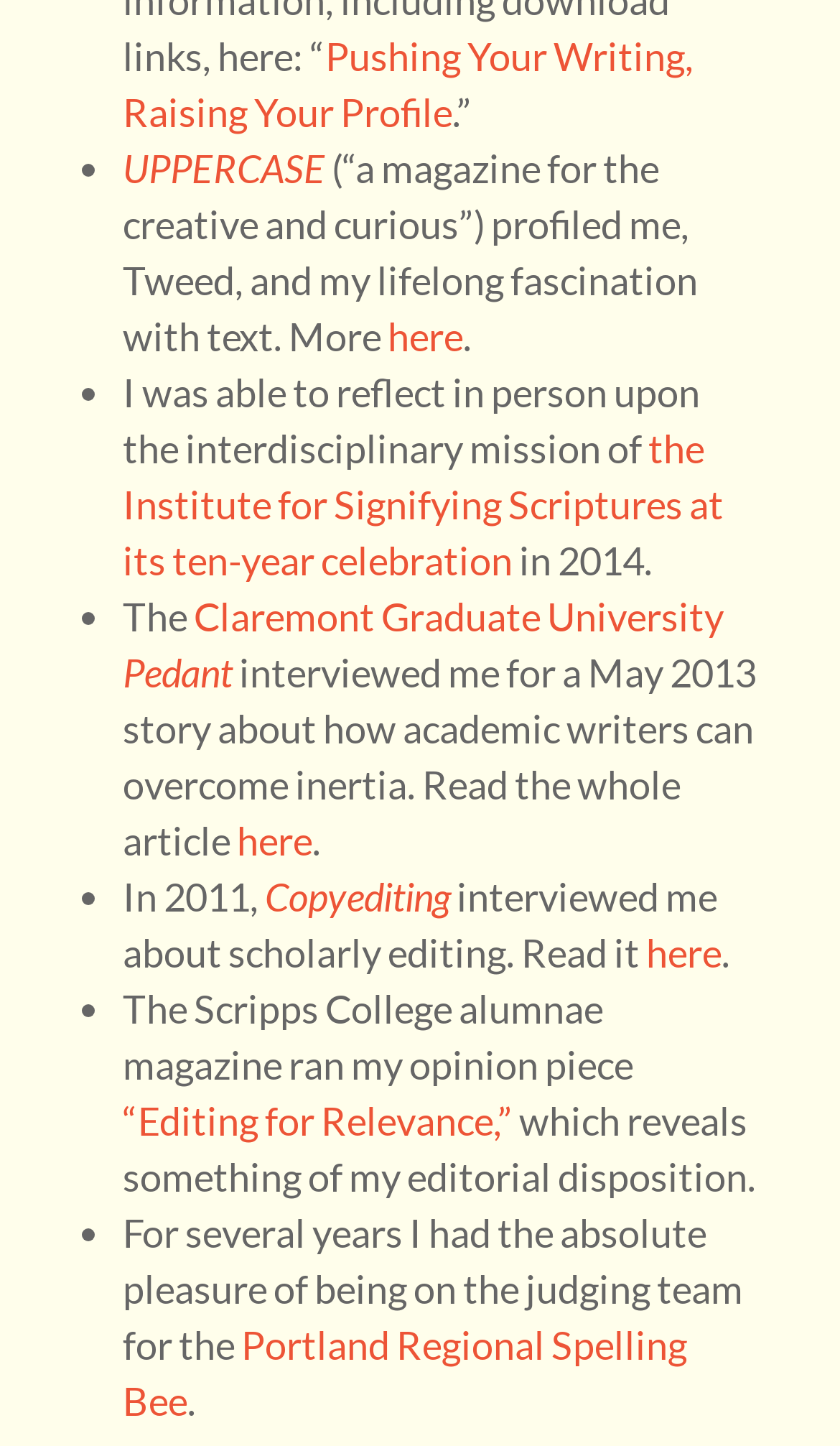What is the author's lifelong fascination? Observe the screenshot and provide a one-word or short phrase answer.

text